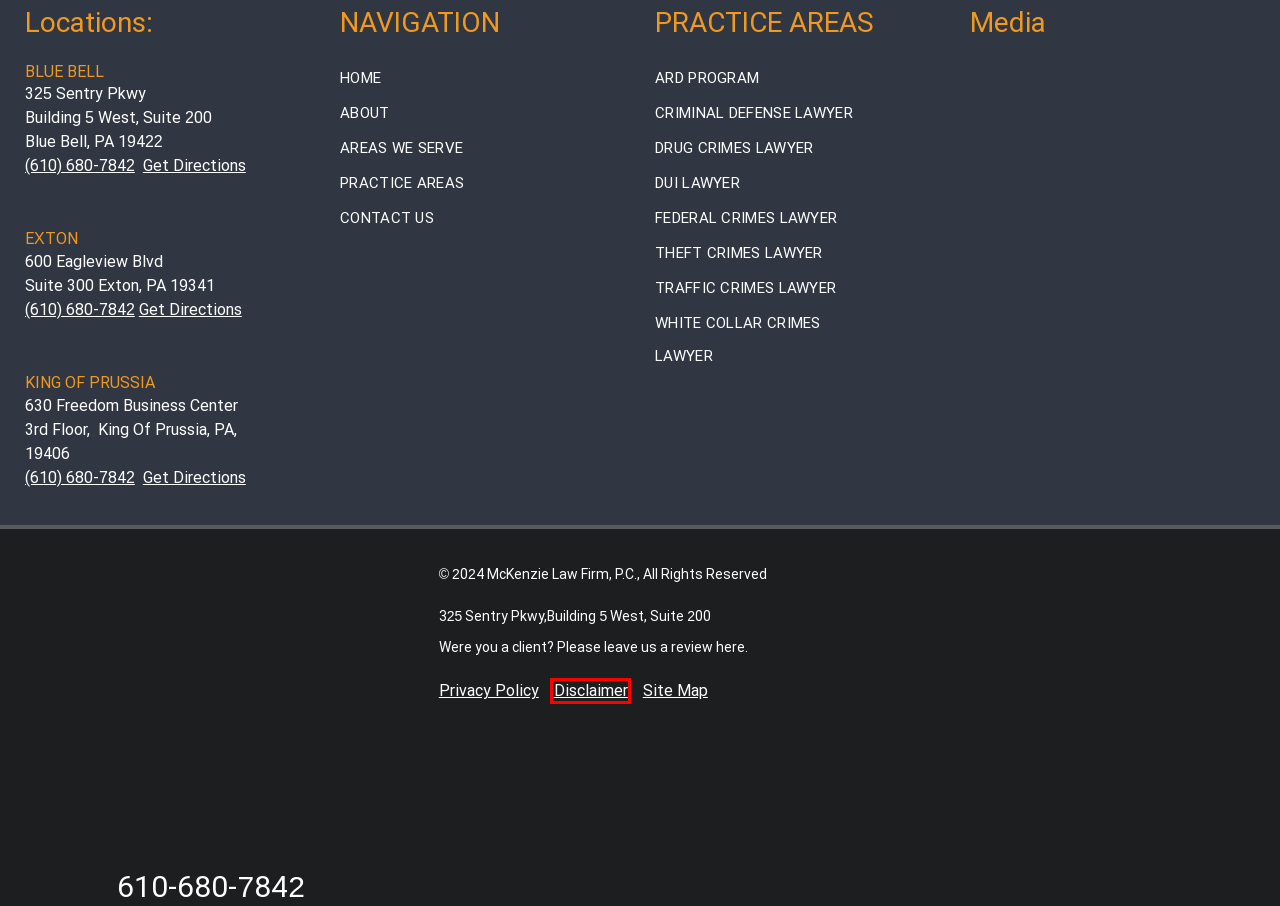You have a screenshot of a webpage with a red bounding box highlighting a UI element. Your task is to select the best webpage description that corresponds to the new webpage after clicking the element. Here are the descriptions:
A. Site Map - DUI Lawyer Montgomery County, PA | McKenzie Law
B. Montgomery ARD Lawyer | McKenzie Law Firm
C. Criminal Practice Areas That We Represent | McKenzie Law Firm
D. Montgomery County Federal Crime Defense Lawyer | FREE Consult
E. Leave us a Review - Criminal Defense Attorney Montgomery County, PA
F. Theft Crime Lawyer in Montgomery County ⎸FREE Consult
G. Montgomery County Drug Crime Defense Lawyer | FREE Consult
H. Federal Crime Disclaimer | McKenzie Law Firm

H